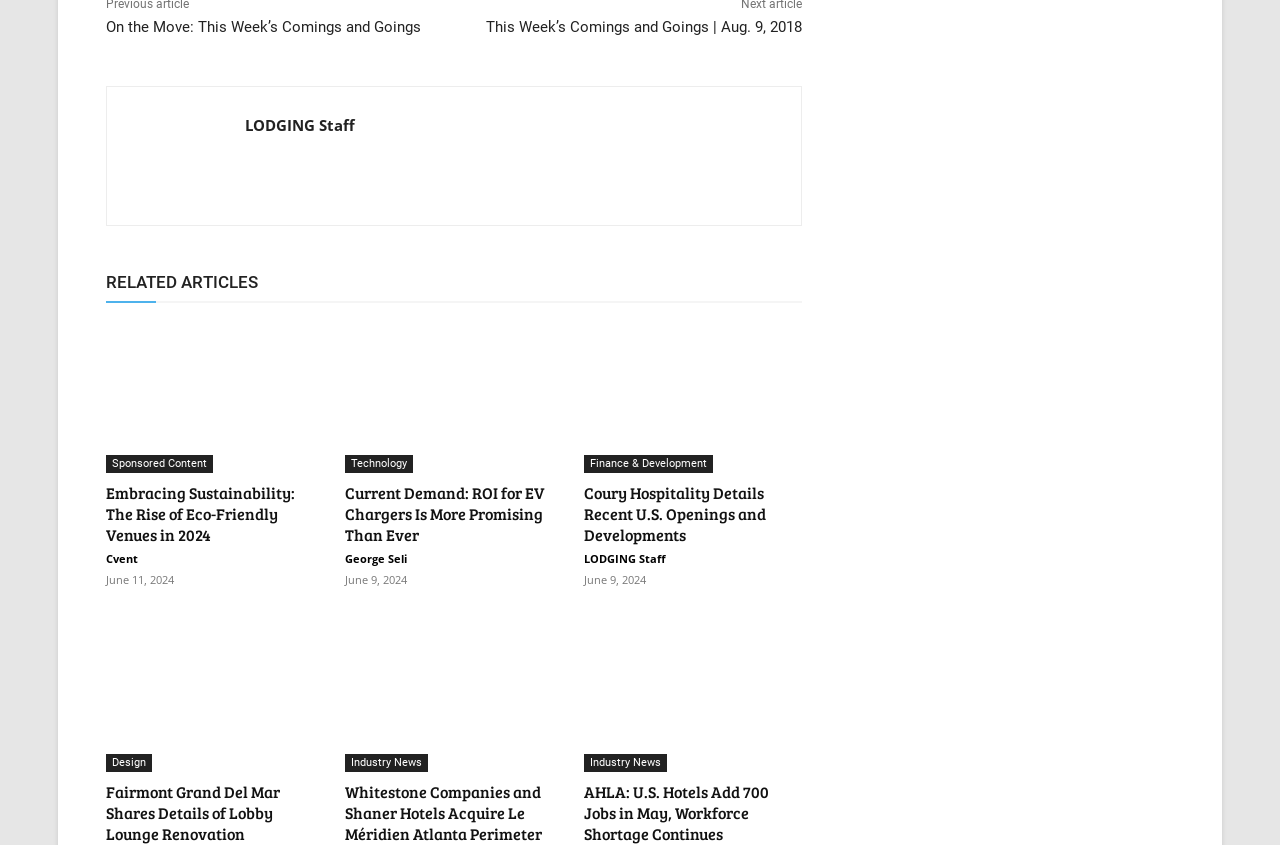Using details from the image, please answer the following question comprehensively:
What is the date of the article about Coury Hospitality?

I found the link with the text 'Coury Hospitality Details Recent U.S. Openings and Developments' and its corresponding time element with the text 'June 9, 2024'. This is the date of the article about Coury Hospitality.